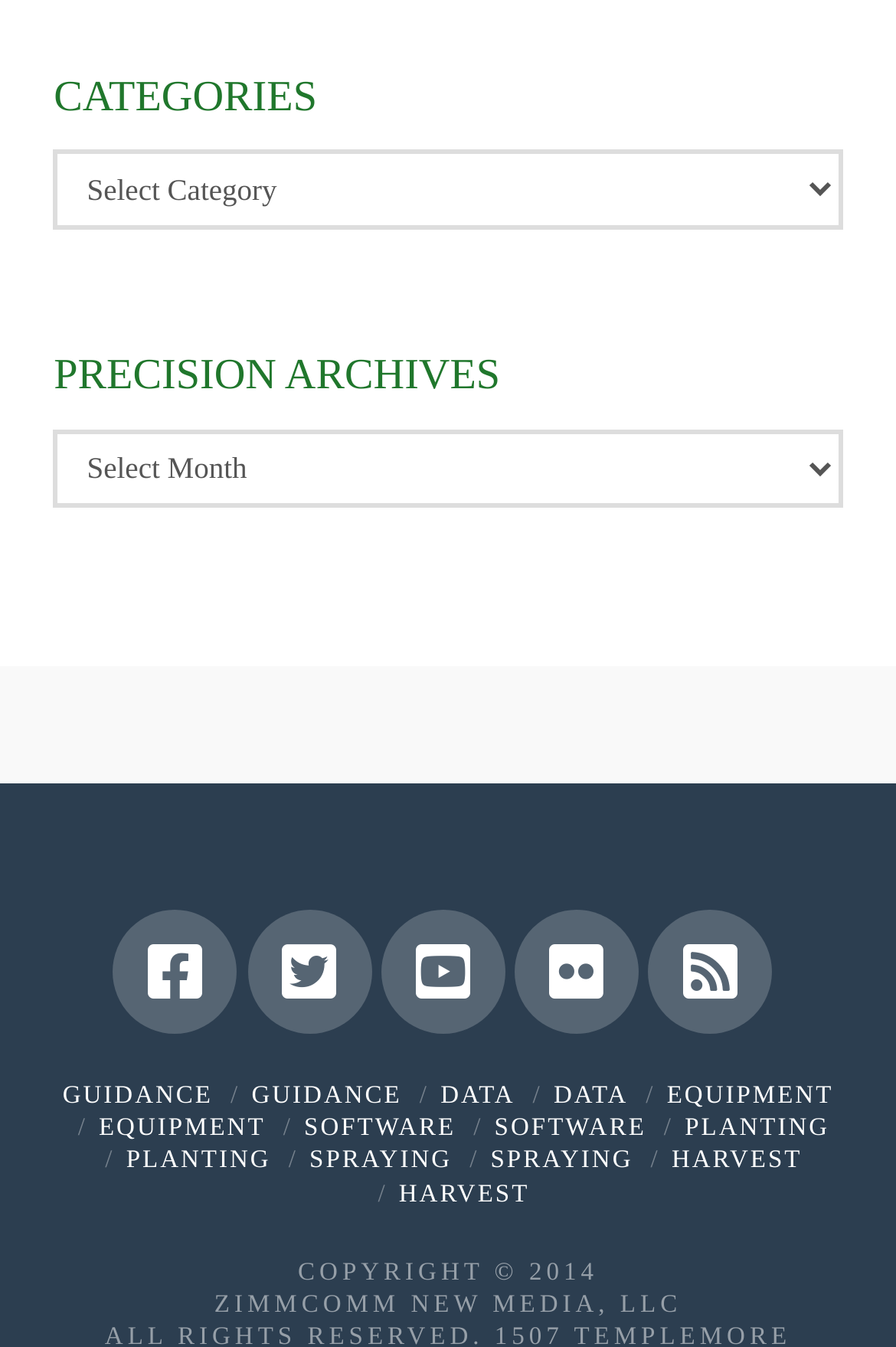Please specify the bounding box coordinates for the clickable region that will help you carry out the instruction: "Go to GUIDANCE page".

[0.07, 0.803, 0.238, 0.823]